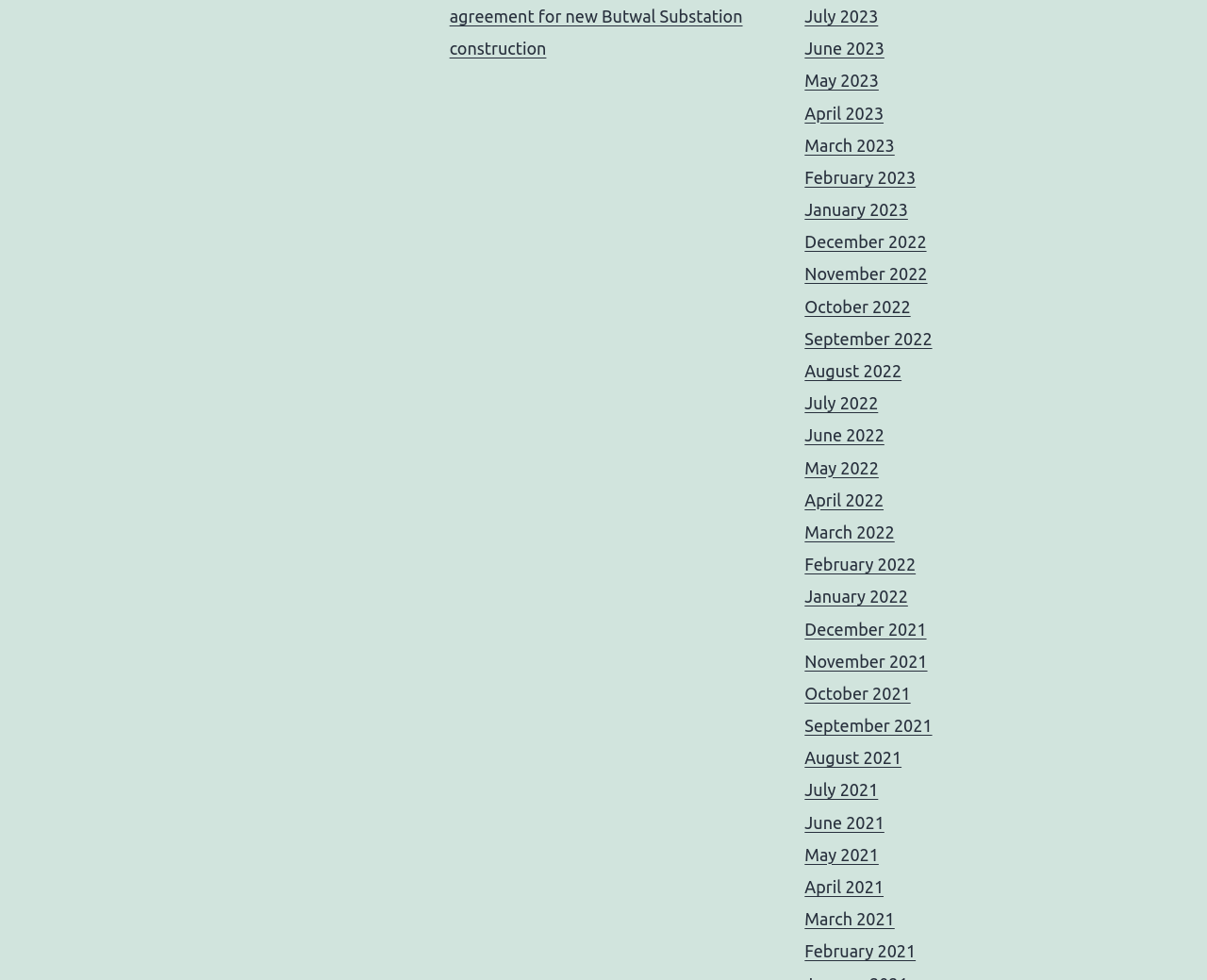How many months are listed in 2022?
Refer to the image and give a detailed answer to the question.

I counted the number of links on the webpage that correspond to months in 2022 and found that there are 12 months listed, from January 2022 to December 2022.